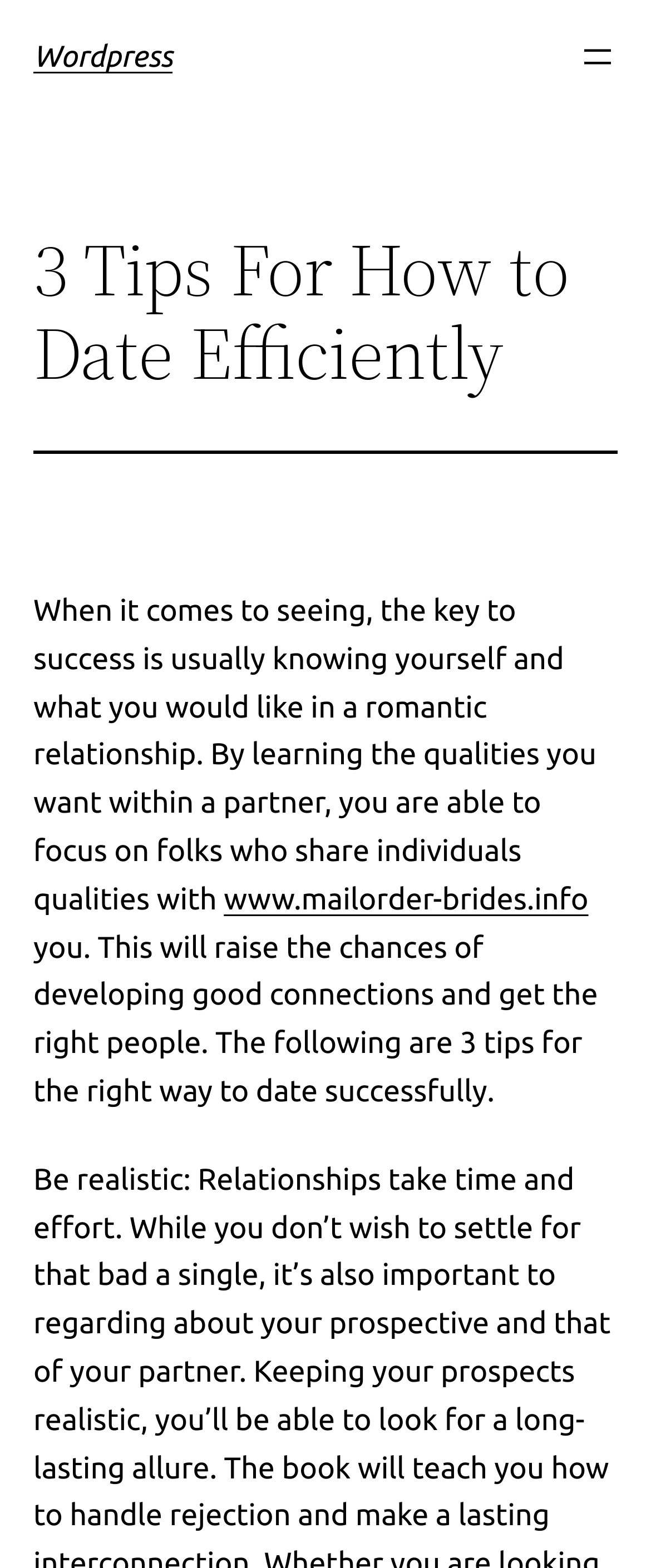Articulate a complete and detailed caption of the webpage elements.

The webpage is about dating efficiently, with a focus on self-awareness and finding the right partner. At the top left, there is a heading that reads "Wordpress", which is also a clickable link. Below it, there is a larger heading that states "3 Tips For How to Date Efficiently". 

To the top right, there is a button labeled "Open menu", which has a popup menu. Below the heading, there is a horizontal separator line. 

The main content of the webpage starts with a paragraph of text that discusses the importance of knowing oneself and what one wants in a romantic relationship. This text is positioned in the middle of the page, spanning from the left edge to about three-quarters of the way across the page. 

Within this paragraph, there is a link to an external website, "www.mailorder-brides.info", which is placed about halfway across the page. The paragraph continues below the link, providing three tips for dating successfully.